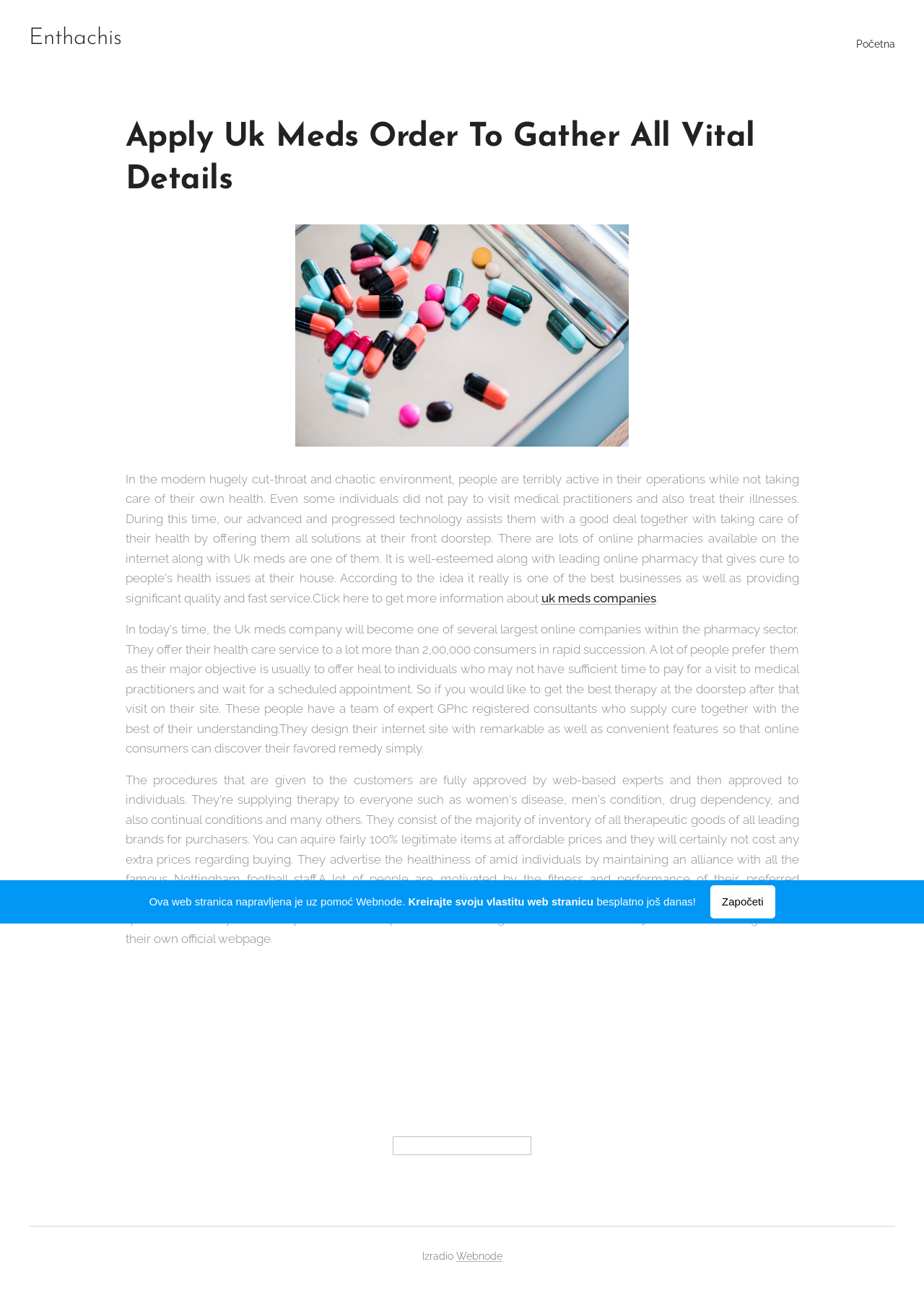Give a detailed explanation of the elements present on the webpage.

This webpage is about Uk Meds, an online pharmacy that provides healthcare services to its customers. At the top of the page, there is a navigation link "Početna" located at the top right corner. Below it, there is a main section that occupies most of the page. 

The main section starts with a heading that reads "Apply Uk Meds Order To Gather All Vital Details". Below the heading, there are several paragraphs of text that describe the importance of taking care of one's health, the benefits of using Uk Meds, and the services they offer. The text is divided into multiple sections, each describing a different aspect of Uk Meds, such as their fast service, high-quality products, and team of expert consultants.

In the middle of the text, there is a link "uk meds companies" that provides more information about Uk Meds. The text continues to describe the features of Uk Meds, including their user-friendly website, wide range of products, and affordable prices.

At the bottom of the main section, there is a heading, but it does not contain any text. Below it, there is a link that appears to be a call-to-action, encouraging users to visit the Uk Meds website.

At the very bottom of the page, there is a footer section that contains a copyright notice and a link to Webnode, the platform used to create the website.